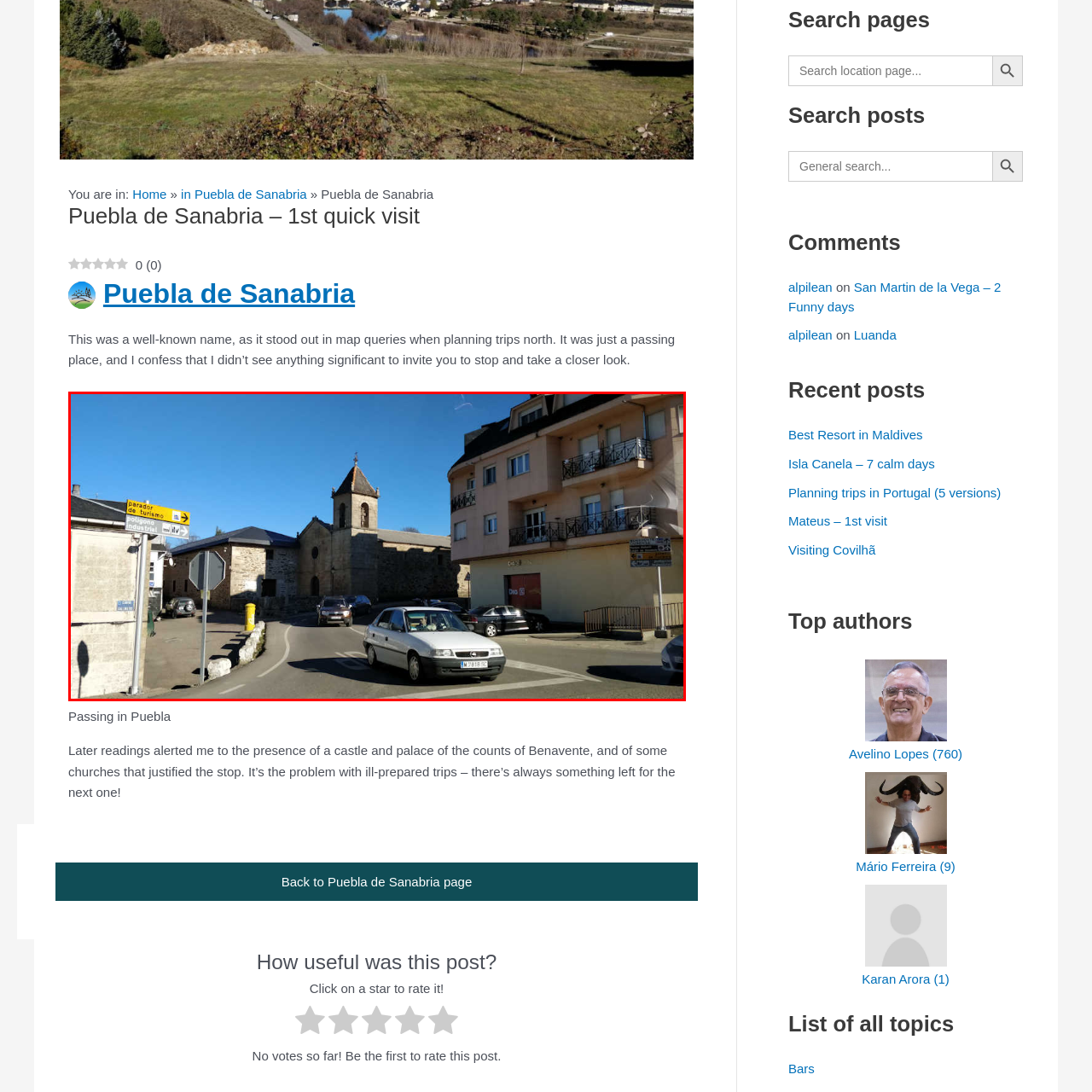What is the purpose of the directional sign on the left?
Focus on the image inside the red bounding box and offer a thorough and detailed answer to the question.

The question asks about the purpose of the directional sign on the left. The caption states that the sign points to a tourist information center, indicating that it is meant to guide visitors to a place where they can obtain information about the area.